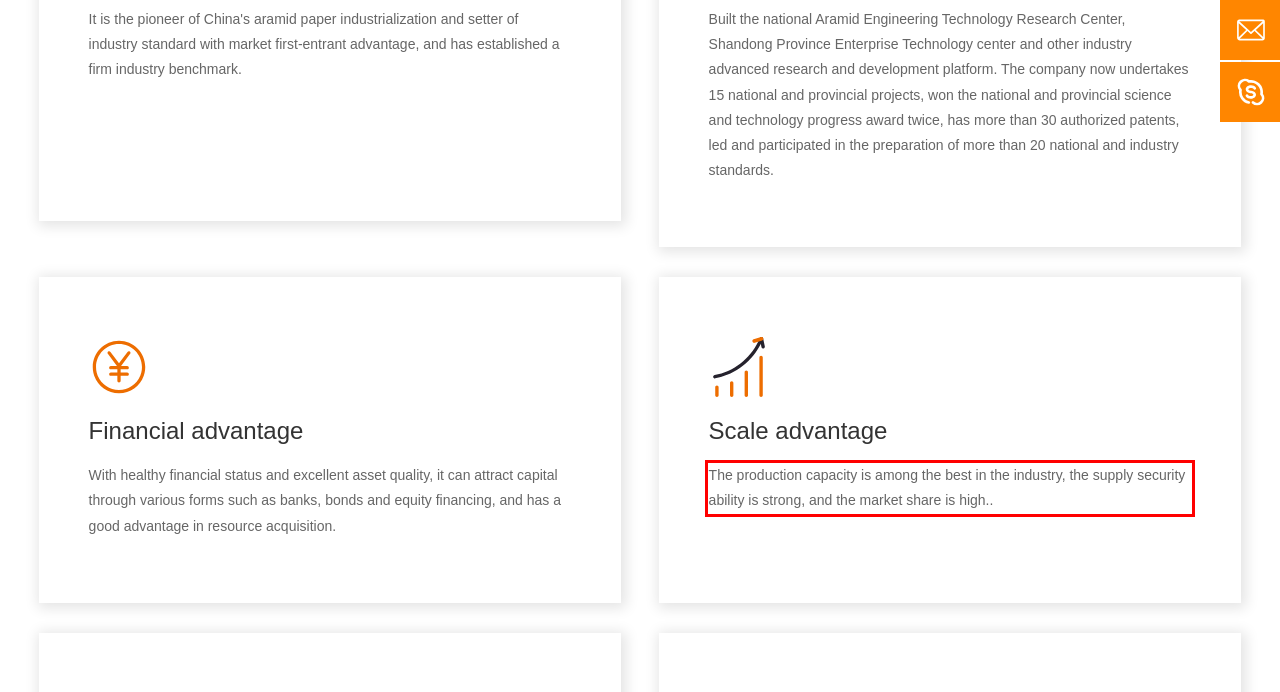Given the screenshot of the webpage, identify the red bounding box, and recognize the text content inside that red bounding box.

The production capacity is among the best in the industry, the supply security ability is strong, and the market share is high..